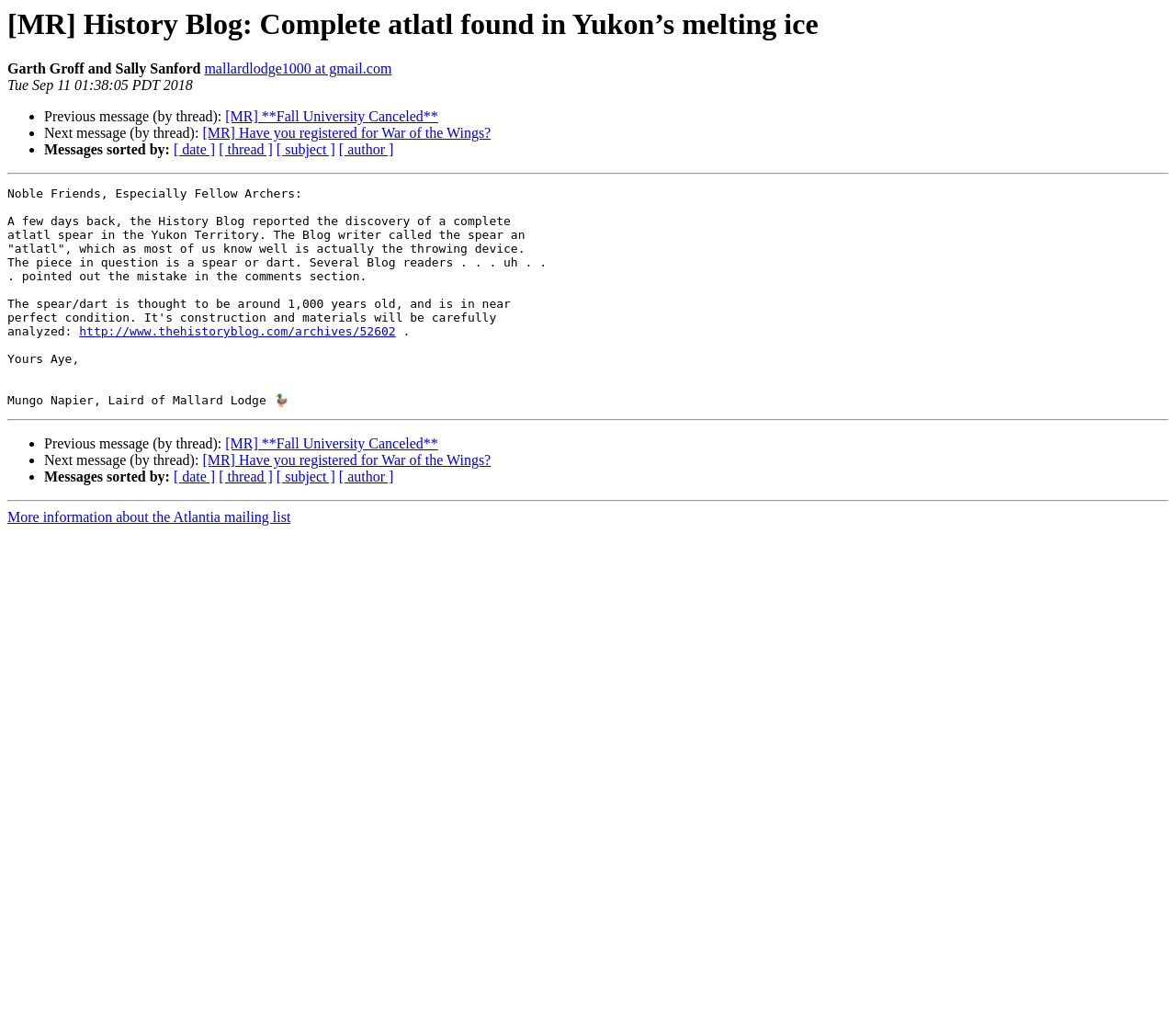Determine the primary headline of the webpage.

[MR] History Blog: Complete atlatl found in Yukon’s melting ice